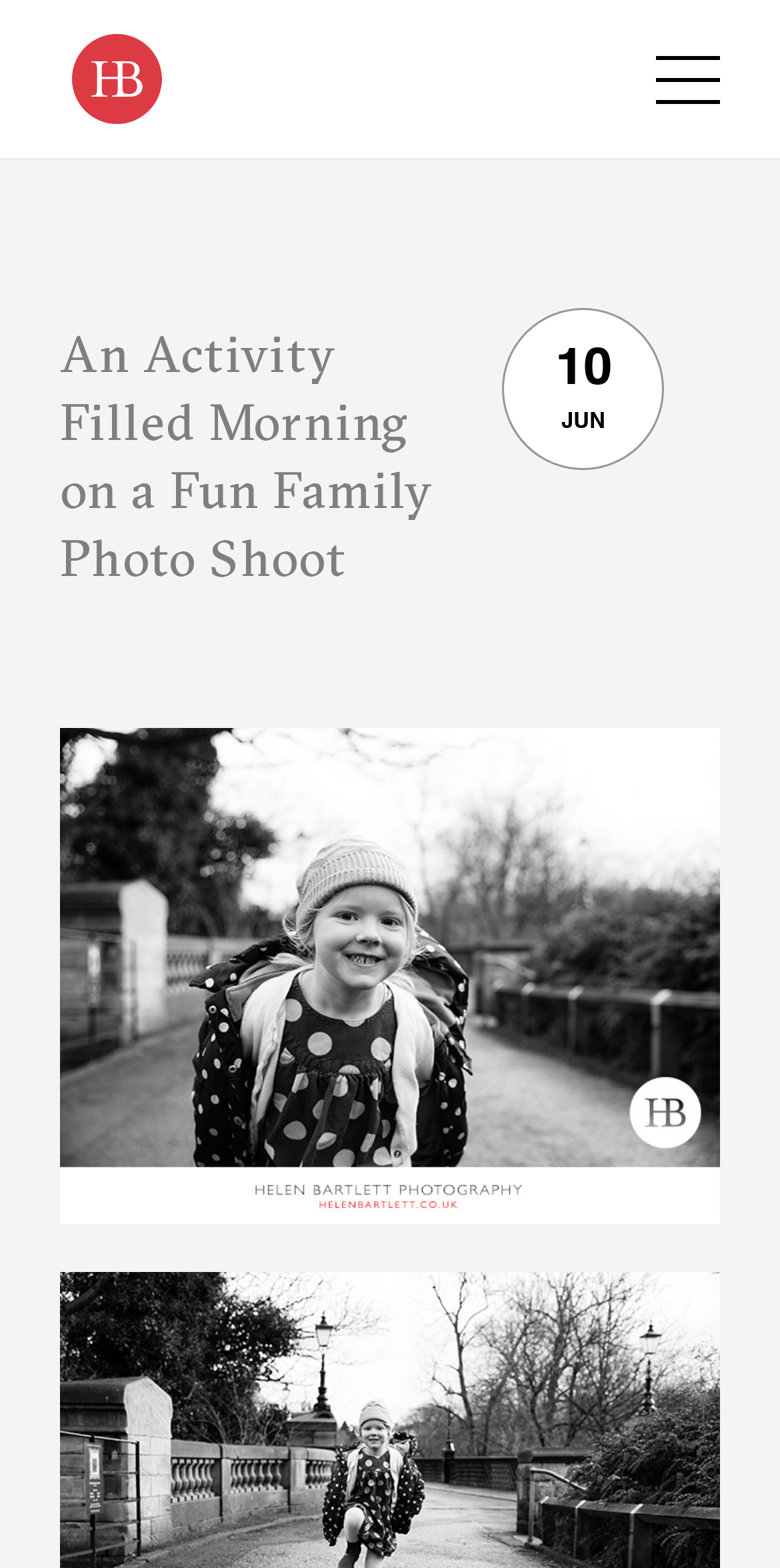Answer the question with a single word or phrase: 
What is the day of the photo shoot?

10